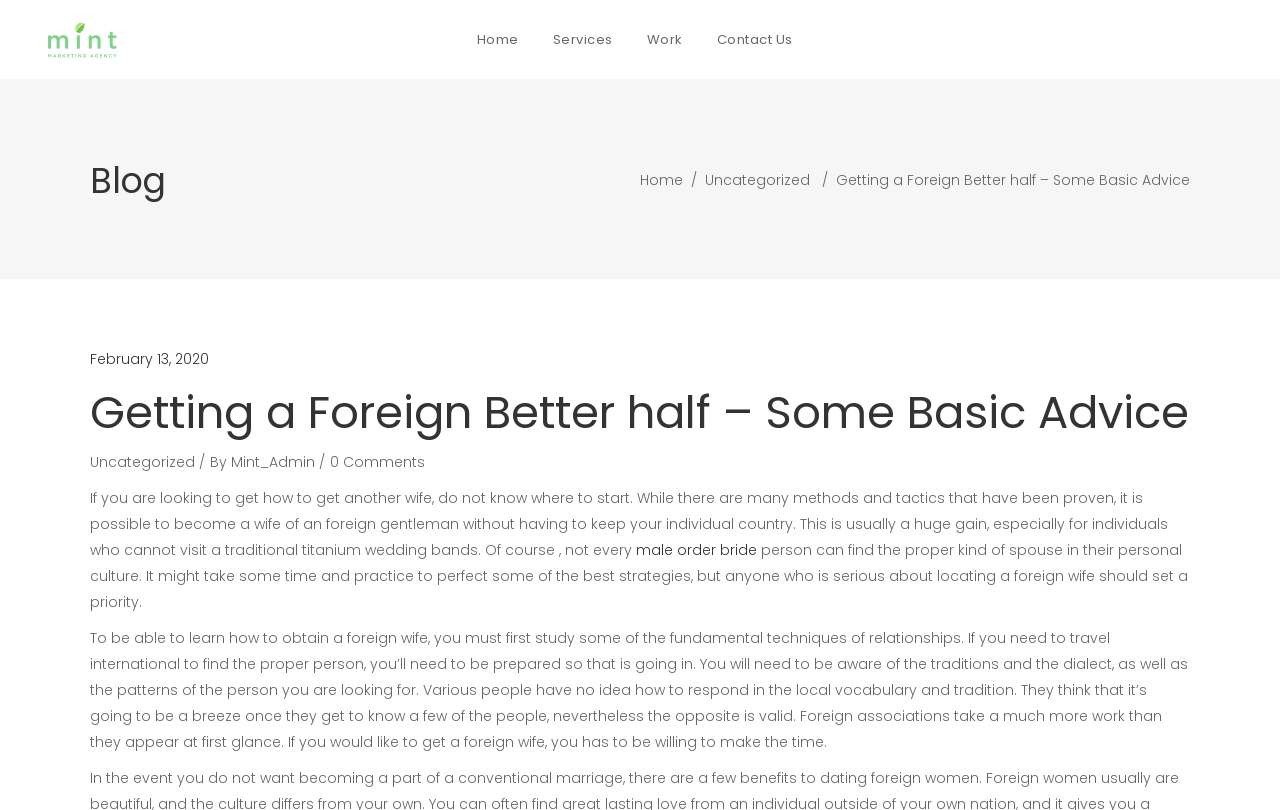Select the bounding box coordinates of the element I need to click to carry out the following instruction: "Click the 'Home' link".

[0.359, 0.0, 0.418, 0.098]